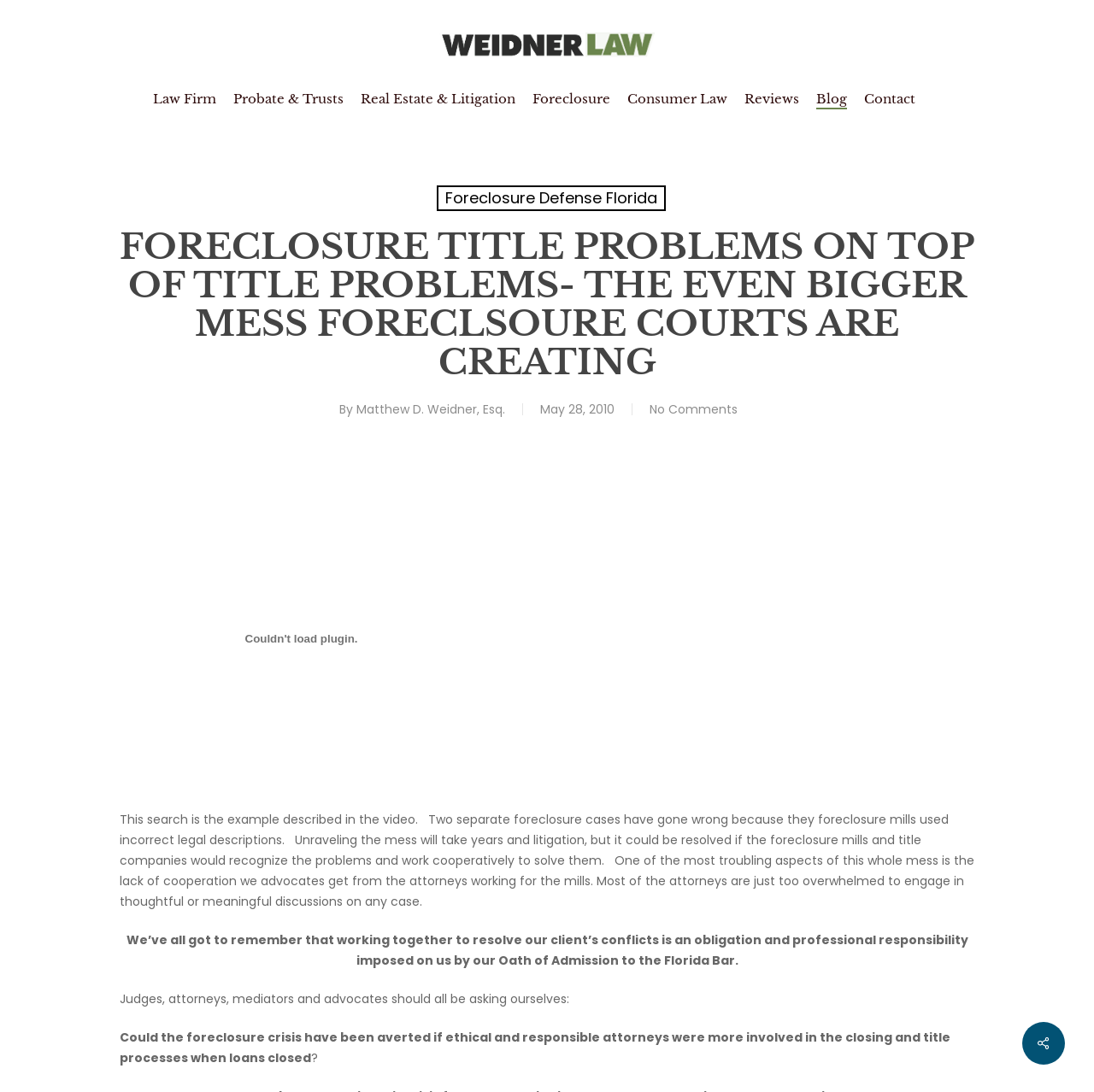Using the image as a reference, answer the following question in as much detail as possible:
Who is the author of the article?

The author of the article is mentioned in the text 'By Matthew D. Weidner, Esq.' which appears below the heading.